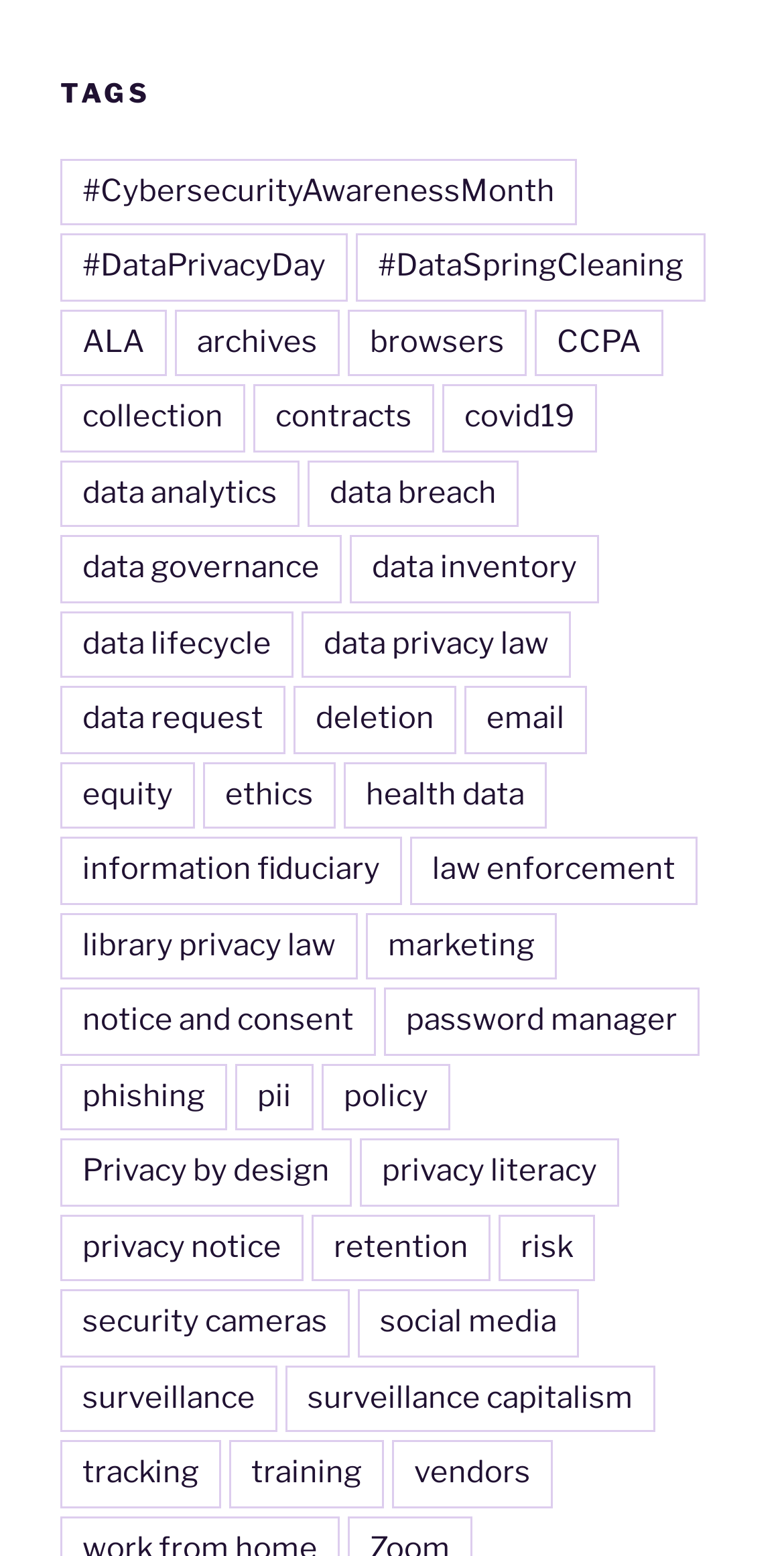Use a single word or phrase to answer this question: 
What is the tag listed after 'covid19'?

data analytics